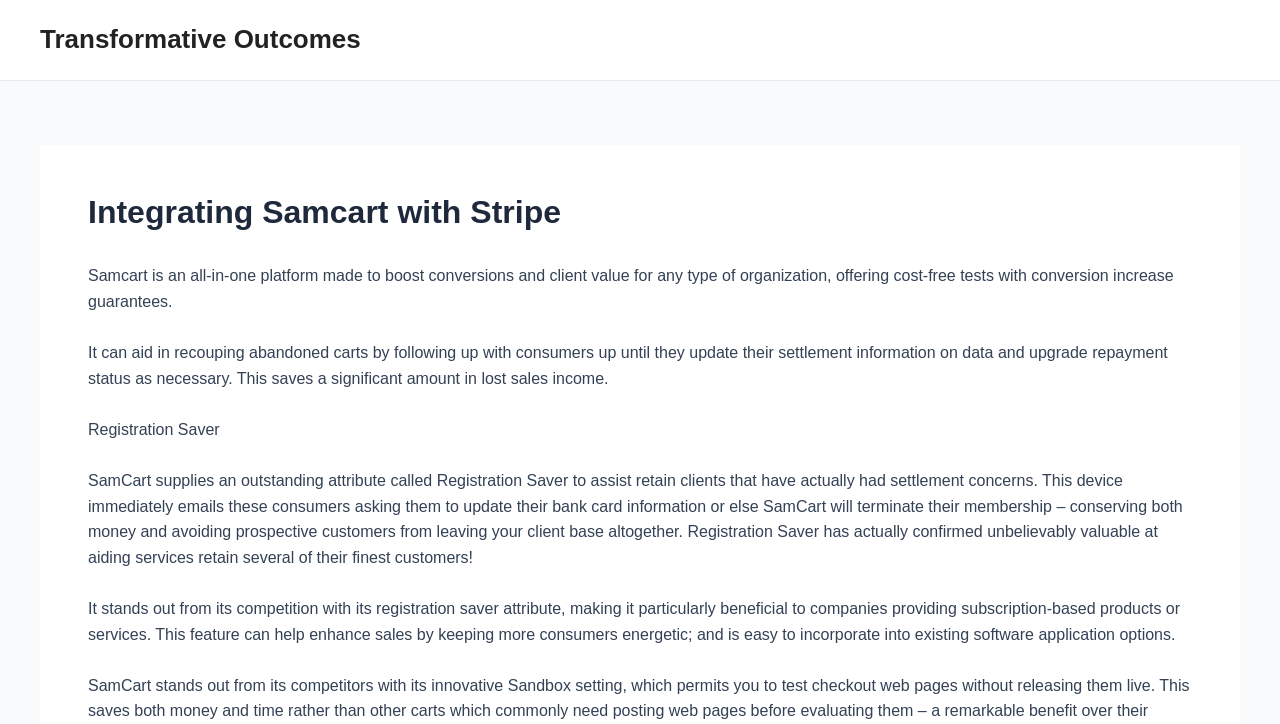What is Registration Saver?
Please analyze the image and answer the question with as much detail as possible.

Registration Saver is a feature of SamCart that helps retain clients that have had settlement concerns. This device automatically emails these consumers asking them to update their bank card information or else SamCart will terminate their membership – conserving both money and avoiding prospective customers from leaving your client base altogether.